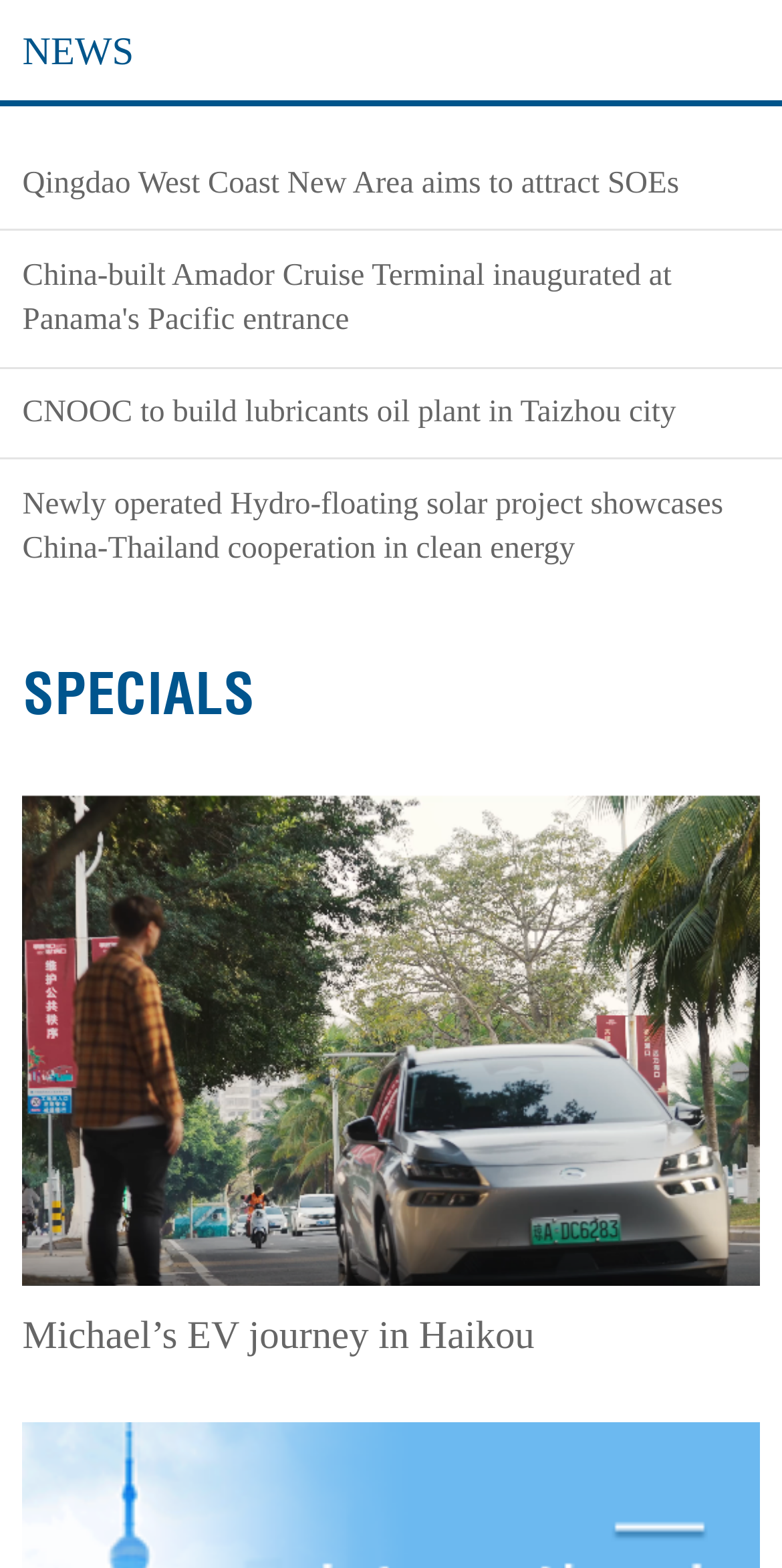Specify the bounding box coordinates of the element's area that should be clicked to execute the given instruction: "go to SPECIALS". The coordinates should be four float numbers between 0 and 1, i.e., [left, top, right, bottom].

[0.029, 0.419, 0.326, 0.467]